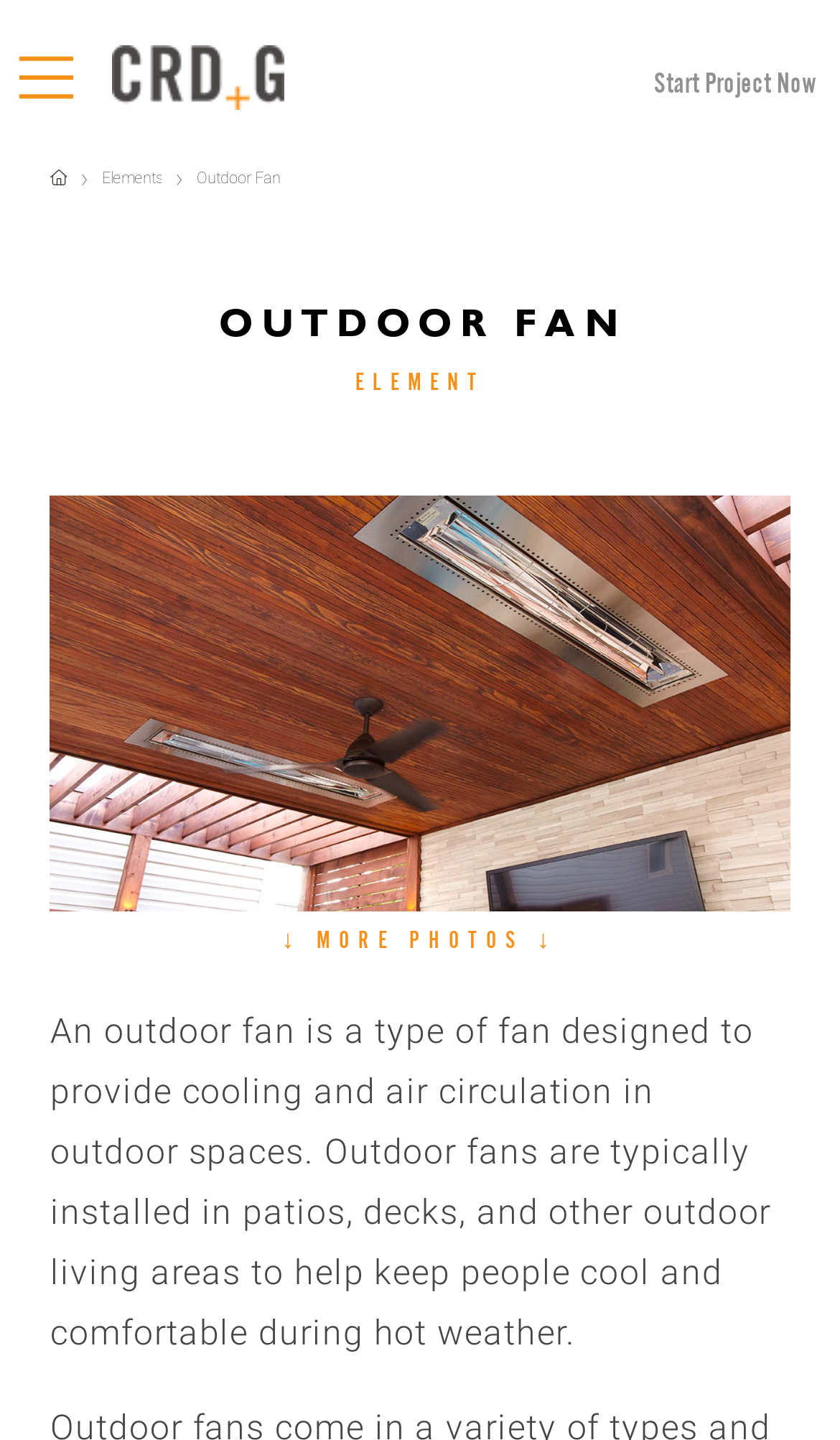Describe in detail what you see on the webpage.

The webpage is about outdoor fans, specifically highlighting their purpose and features. At the top left corner, there is a button to toggle off-canvas content, accompanied by a link to "Chicago Roof Deck and Garden" with an associated image. 

On the top right side, a prominent call-to-action button "Start Project Now" is displayed. Below this button, a breadcrumb navigation list is presented, showing the hierarchy of pages, including "Elements" and "Outdoor Fan". 

The main content of the page is divided into sections. The first section has a large heading "OUTDOOR FAN" spanning almost the entire width of the page. Below this heading, there is a link to "ELEMENT" on the left side, while a large image of an outdoor fan, labeled "Chicago Roof Deck Outdoor Fan Main Photo", occupies most of the page width. 

Underneath the image, a link to "↓ MORE PHOTOS ↓" is centered, suggesting that there are additional photos available. Finally, a paragraph of text explains the purpose and typical installation locations of outdoor fans, providing a brief overview of their functionality.